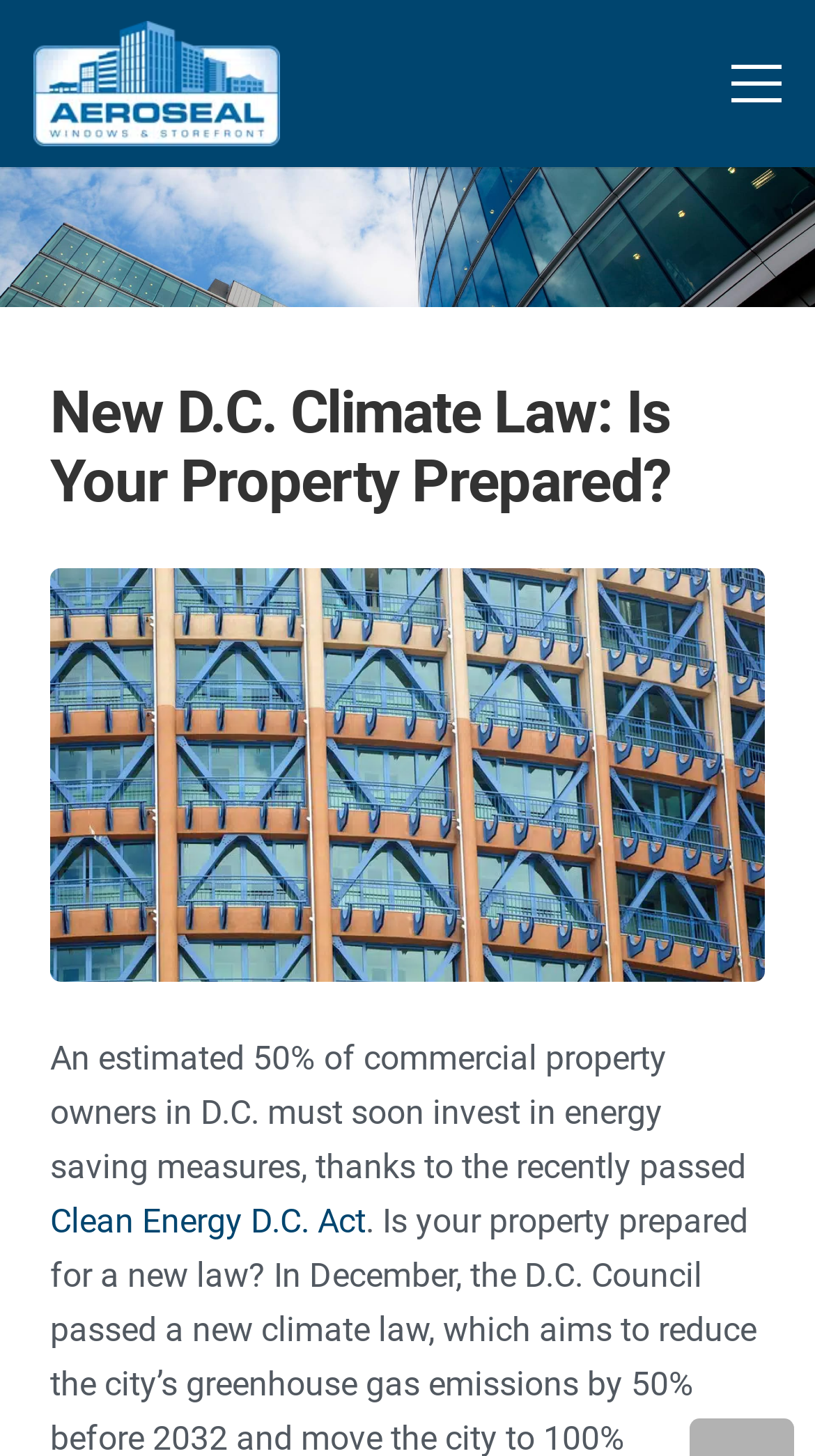Using the format (top-left x, top-left y, bottom-right x, bottom-right y), and given the element description, identify the bounding box coordinates within the screenshot: aria-label="Menu"

[0.865, 0.022, 0.992, 0.093]